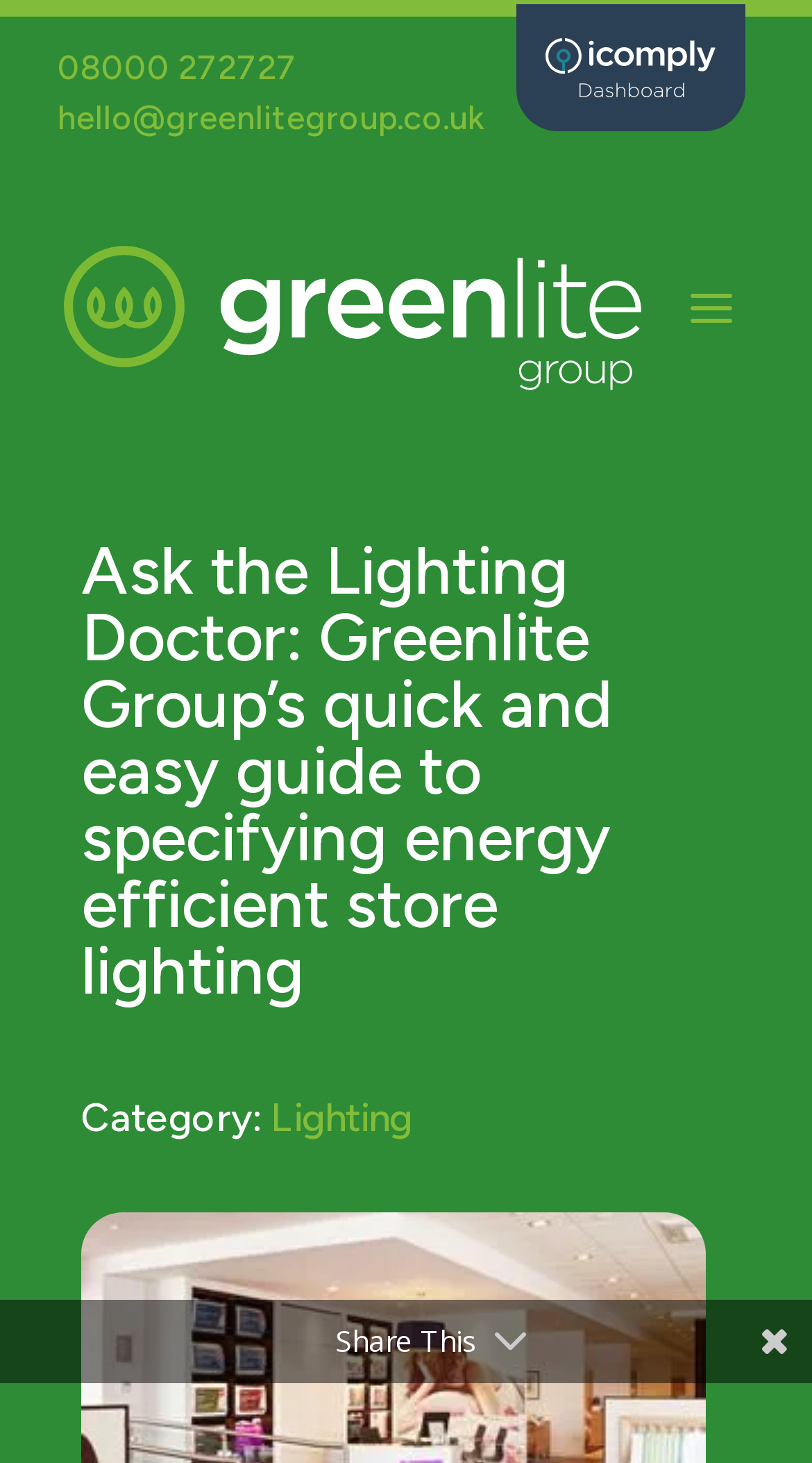Please give a short response to the question using one word or a phrase:
What is the option to do with the webpage content?

Share This